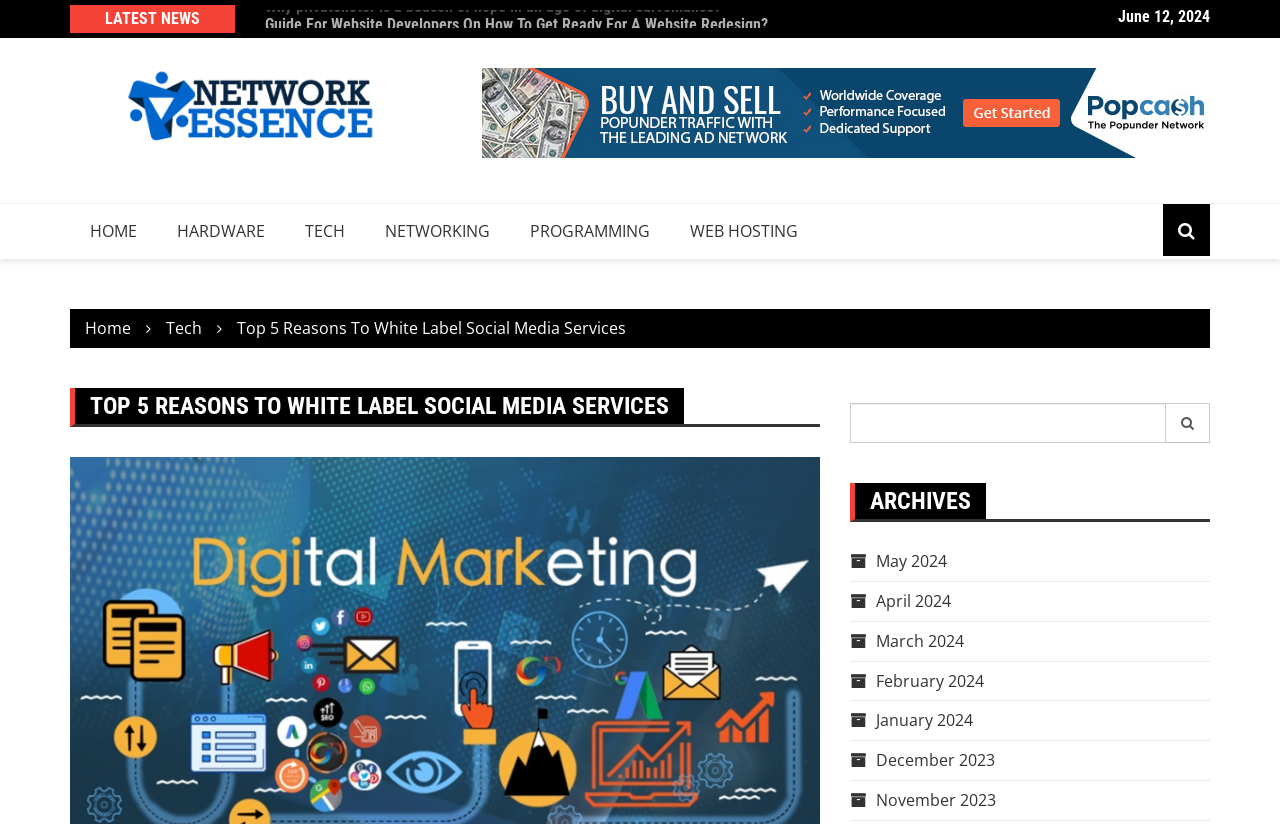Please determine the bounding box coordinates of the area that needs to be clicked to complete this task: 'Select a denomination in USD'. The coordinates must be four float numbers between 0 and 1, formatted as [left, top, right, bottom].

None